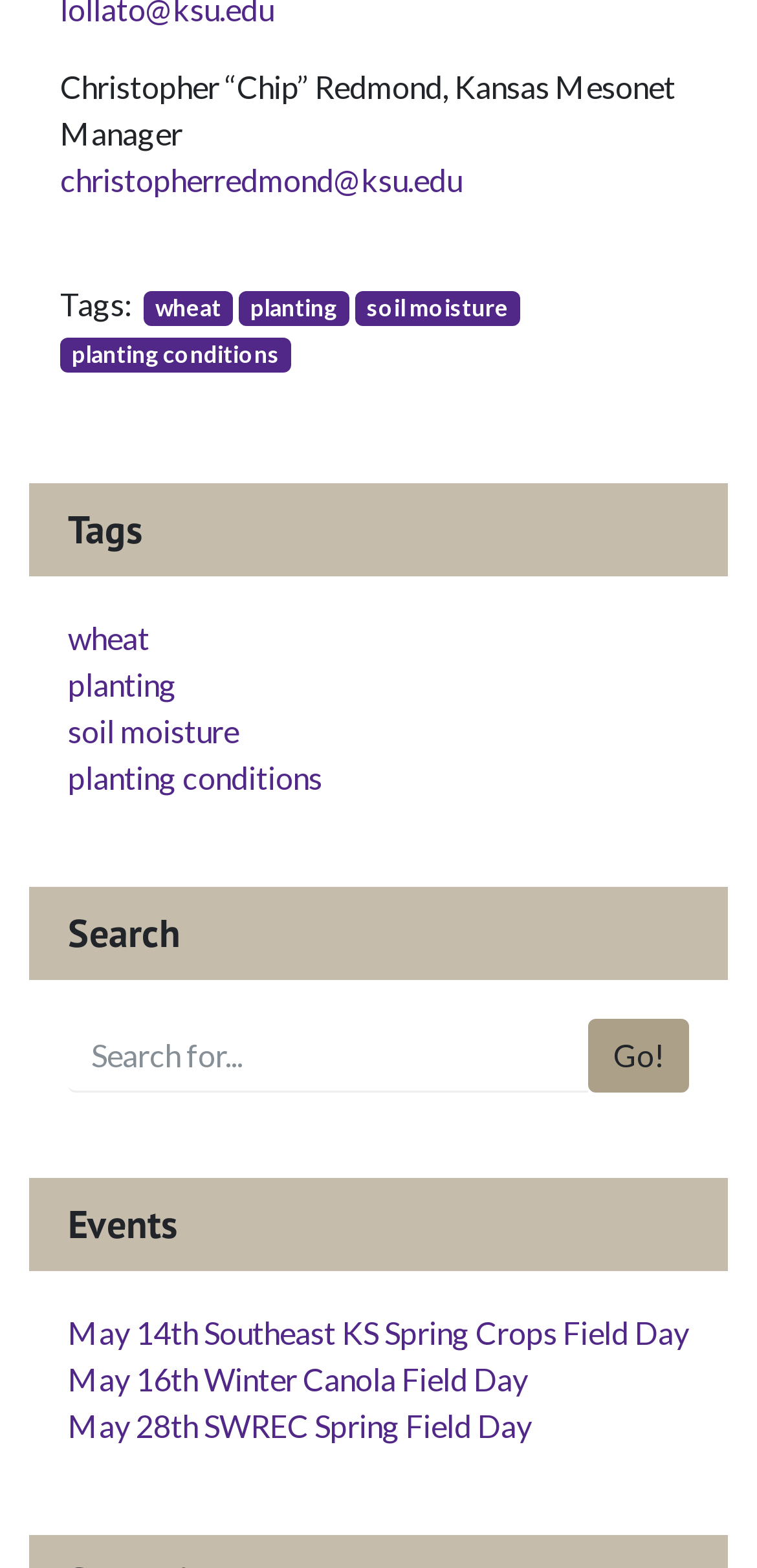Ascertain the bounding box coordinates for the UI element detailed here: "parent_node: Go! name="term" placeholder="Search for..."". The coordinates should be provided as [left, top, right, bottom] with each value being a float between 0 and 1.

[0.09, 0.65, 0.777, 0.697]